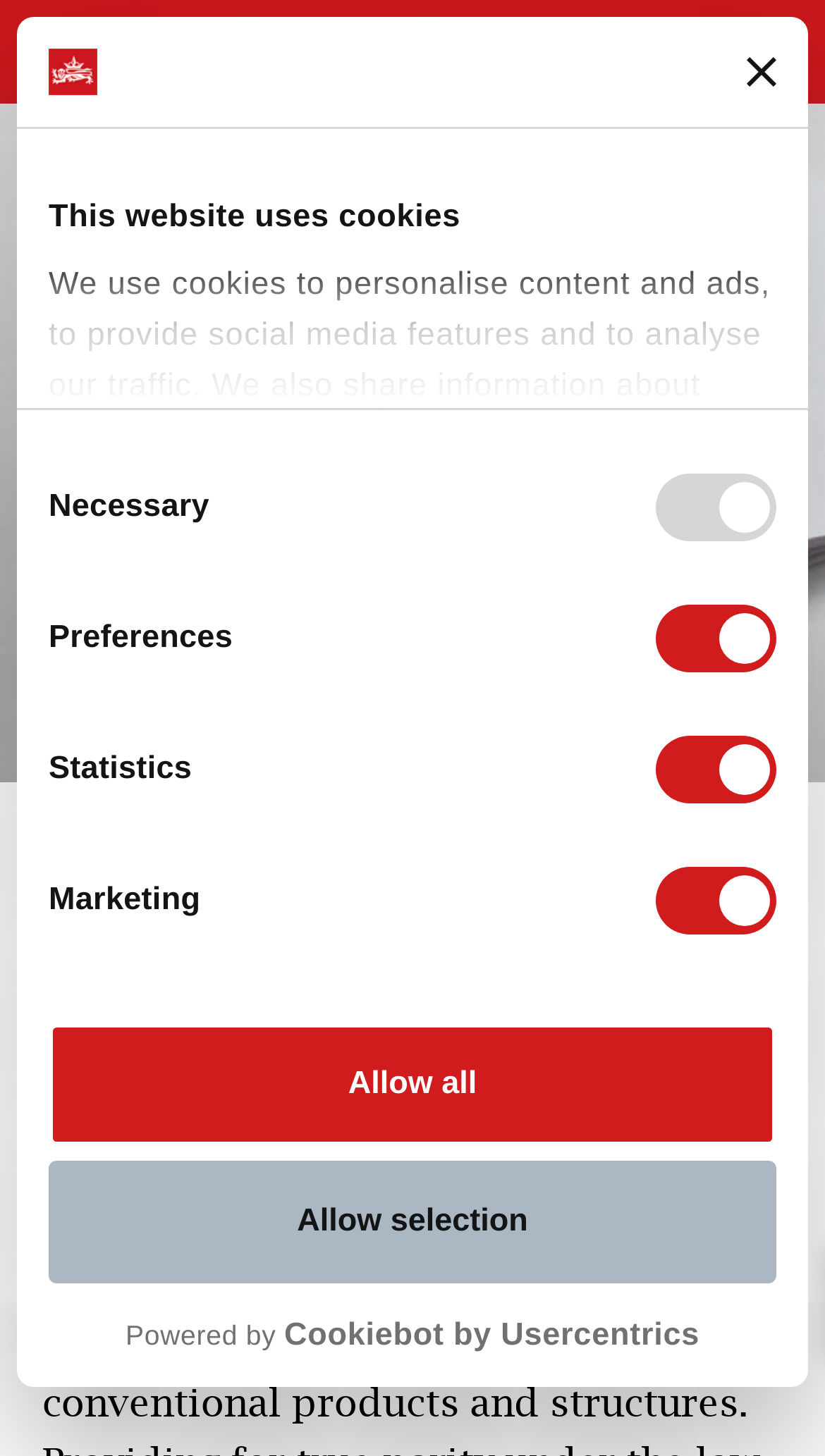Please find the top heading of the webpage and generate its text.

Jersey for Islamic Finance